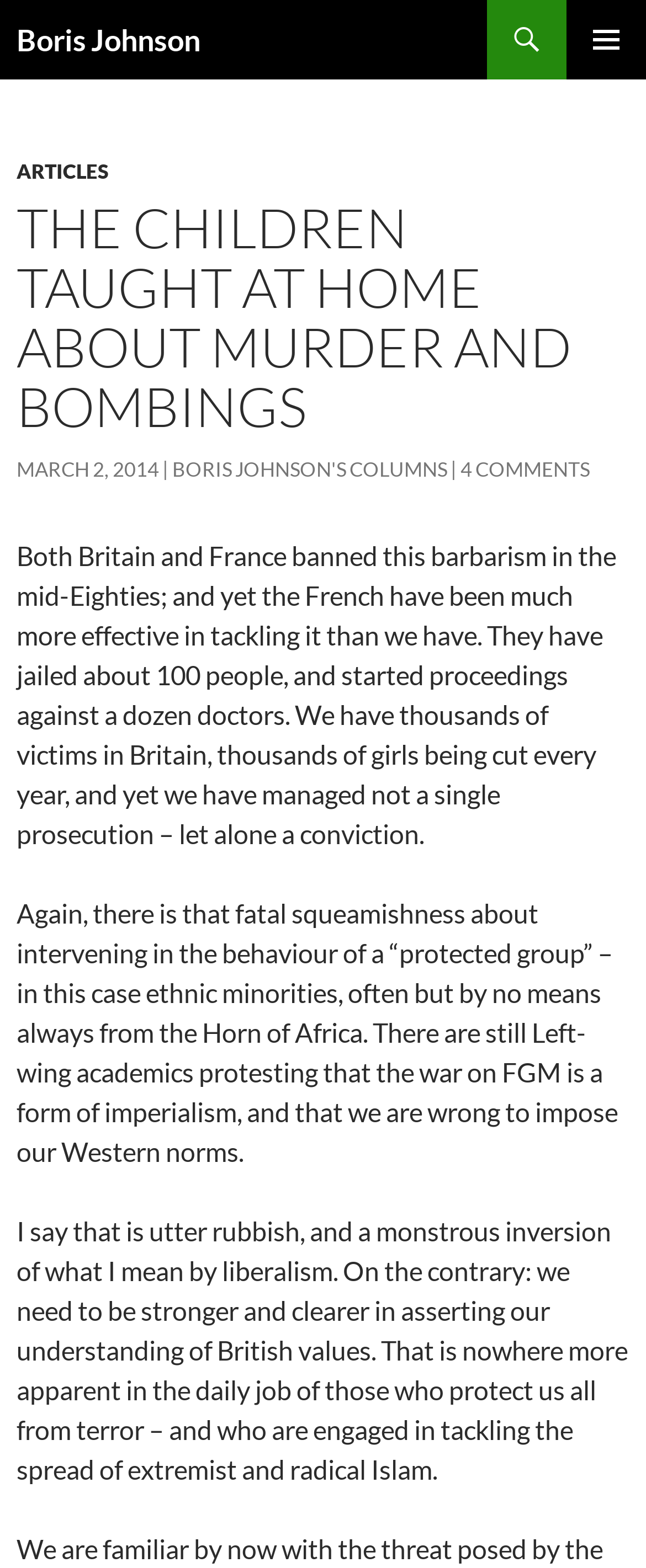Who is the author of this article?
Look at the screenshot and respond with a single word or phrase.

Boris Johnson